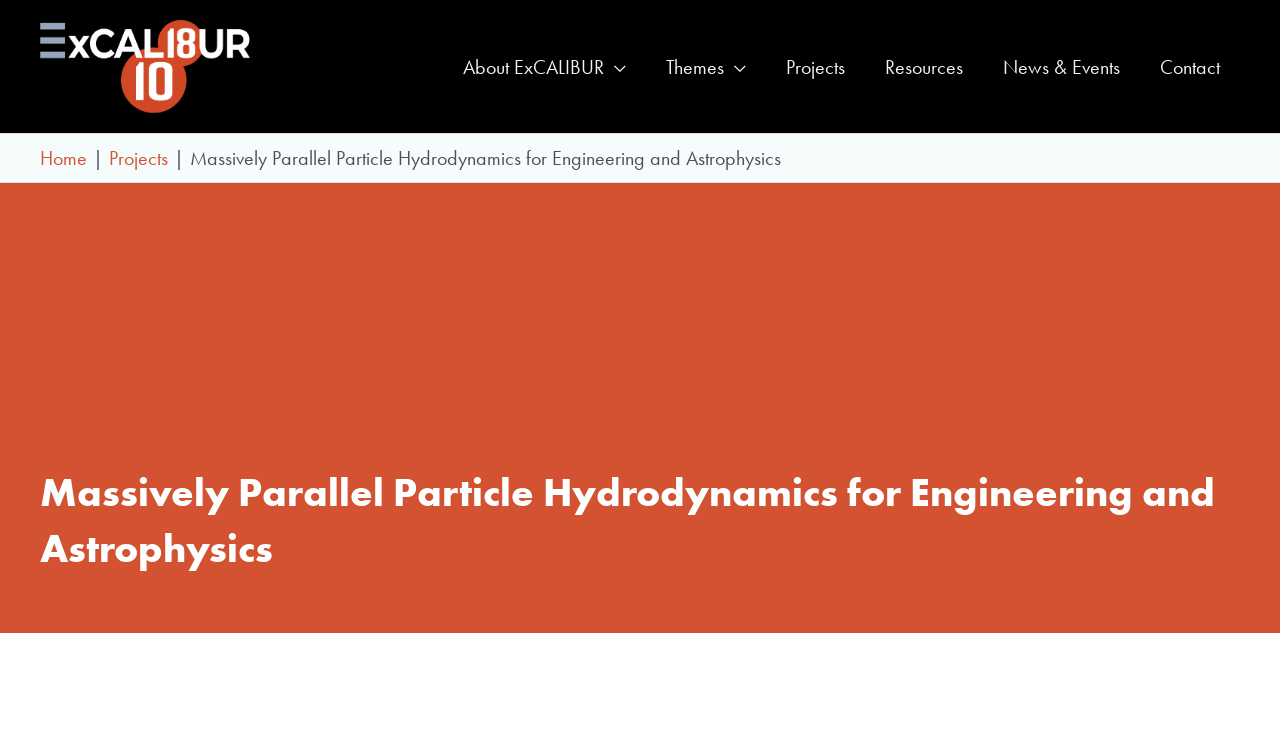Please specify the bounding box coordinates of the element that should be clicked to execute the given instruction: 'Click the Contact link'. Ensure the coordinates are four float numbers between 0 and 1, expressed as [left, top, right, bottom].

[0.891, 0.042, 0.969, 0.134]